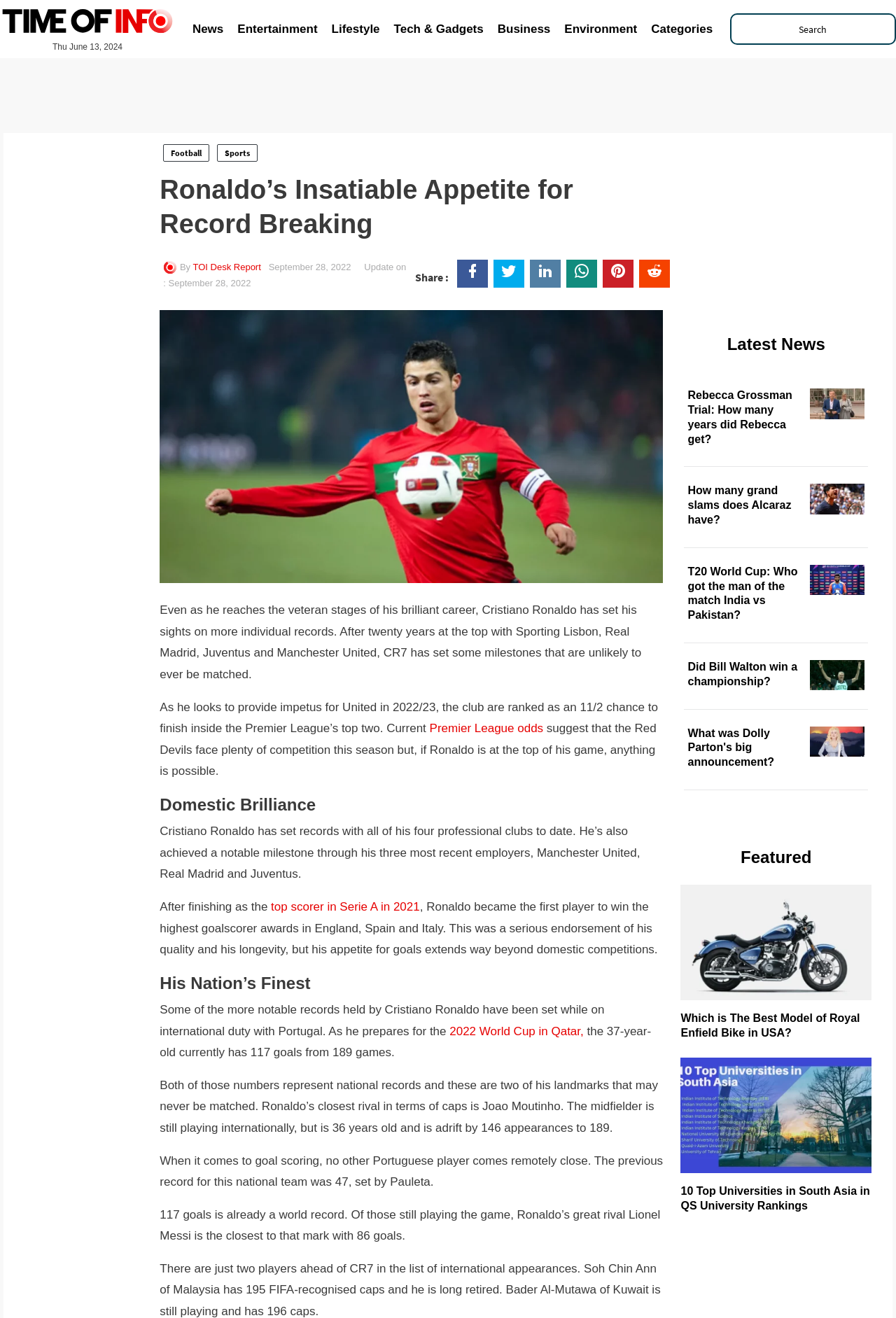Create a detailed summary of the webpage's content and design.

This webpage is about Cristiano Ronaldo's achievements and records in football. At the top, there is a header section with a logo and a navigation menu with links to different categories such as News, Entertainment, Lifestyle, and more. Below the header, there is a search bar and a section with links to various sports-related topics.

The main content of the page is an article about Cristiano Ronaldo's career, highlighting his individual records and achievements. The article is divided into sections with headings such as "Domestic Brilliance" and "His Nation's Finest". The text describes Ronaldo's accomplishments in detail, including his records with his clubs and country, Portugal.

There are several images on the page, including a large image of Cristiano Ronaldo and smaller images related to other news articles. The page also features social media sharing links and a section with links to other news articles, including topics unrelated to football.

At the bottom of the page, there is a section with featured articles and links to other topics, including motorcycles and university rankings.